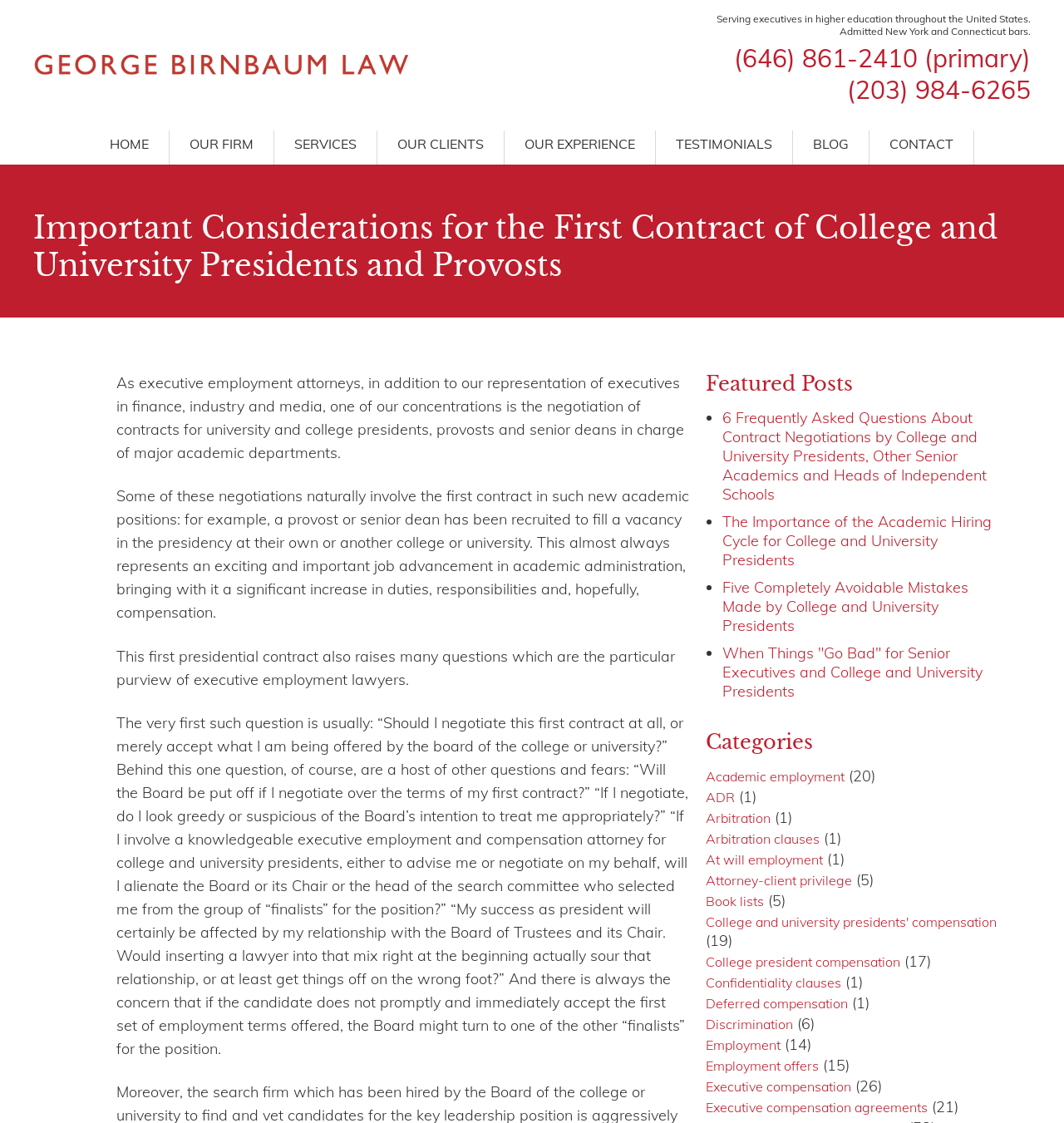Identify the bounding box coordinates for the UI element described as follows: Employment offers. Use the format (top-left x, top-left y, bottom-right x, bottom-right y) and ensure all values are floating point numbers between 0 and 1.

[0.663, 0.942, 0.77, 0.956]